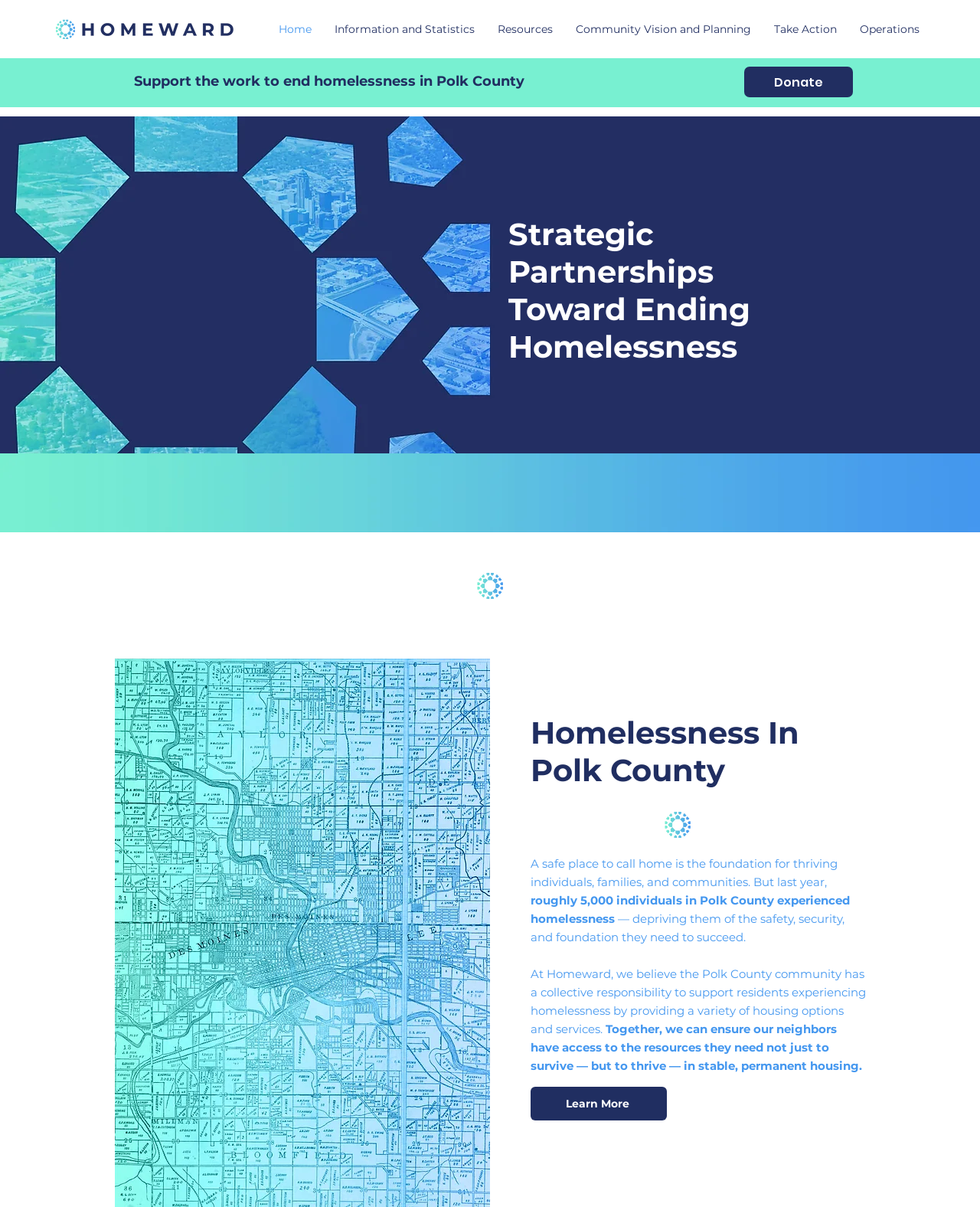What can be done to support residents experiencing homelessness?
Give a one-word or short-phrase answer derived from the screenshot.

Provide housing options and services